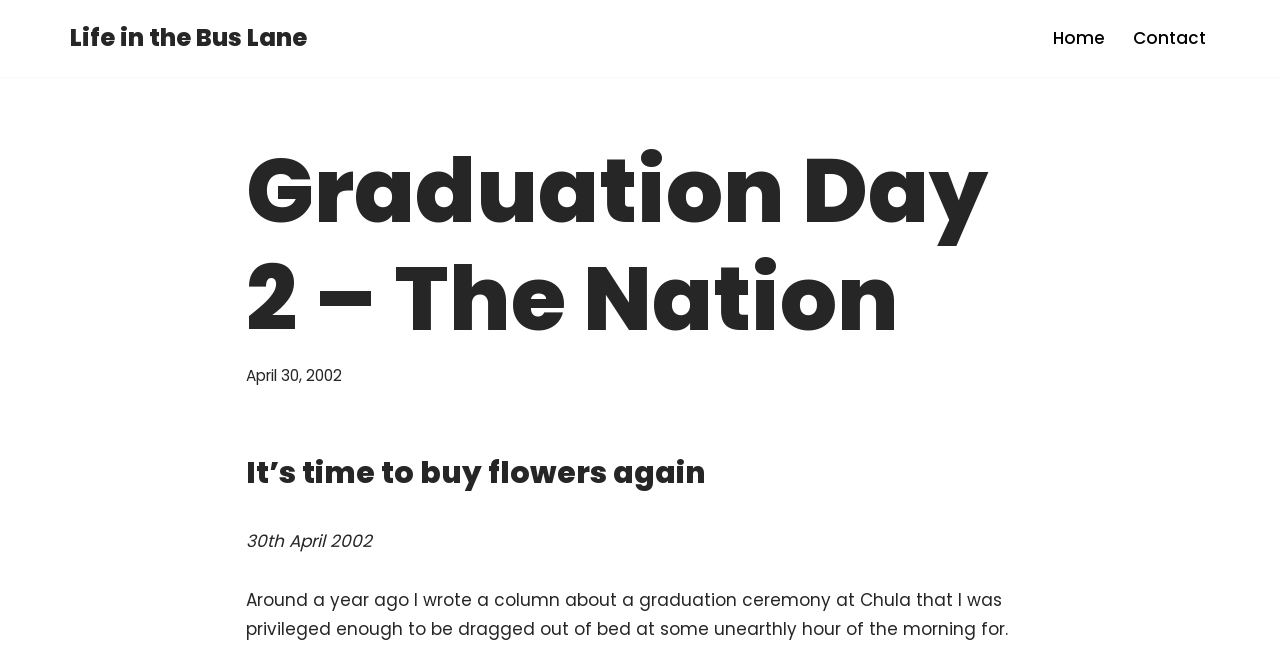Find the bounding box coordinates for the HTML element described as: "Life in the Bus Lane". The coordinates should consist of four float values between 0 and 1, i.e., [left, top, right, bottom].

[0.055, 0.027, 0.24, 0.088]